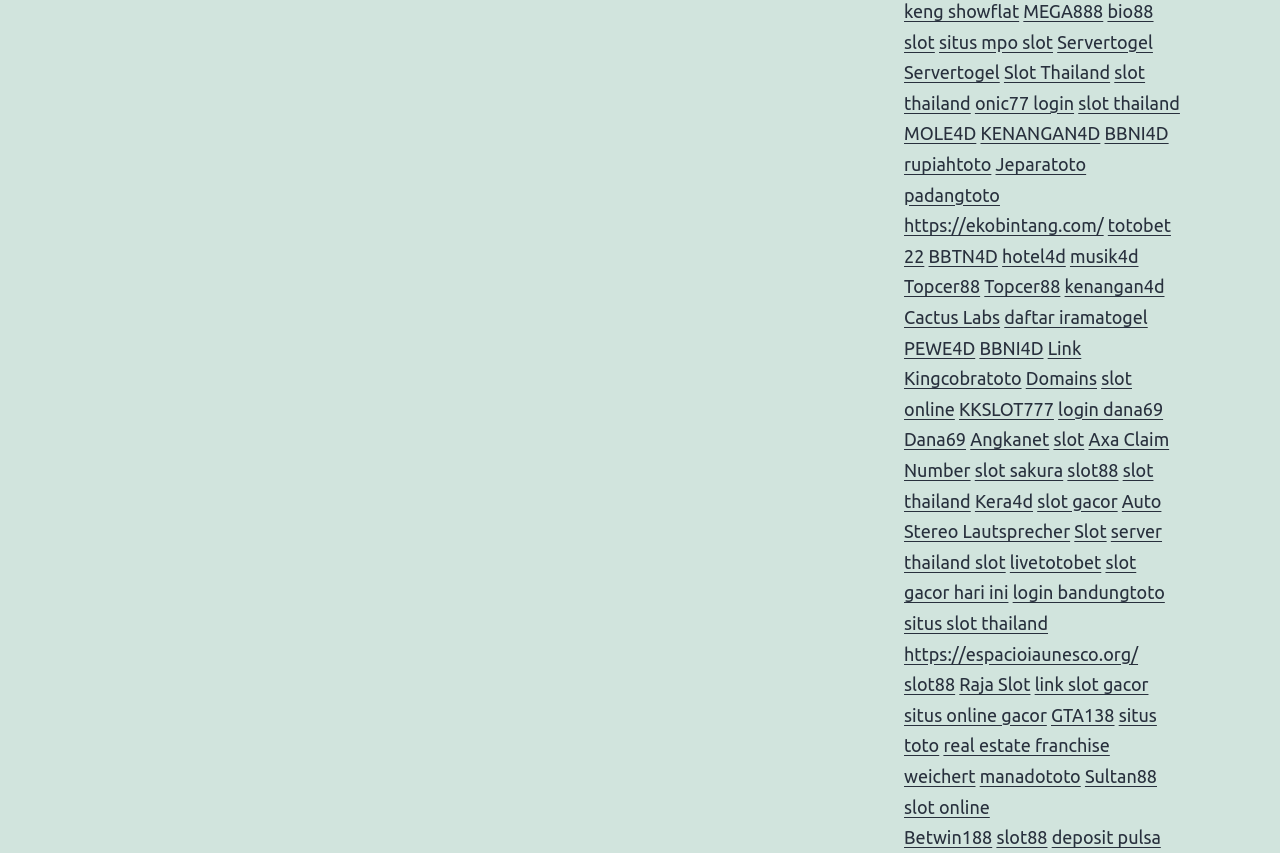Please answer the following question using a single word or phrase: 
What is the common theme among the links on the webpage?

online gaming